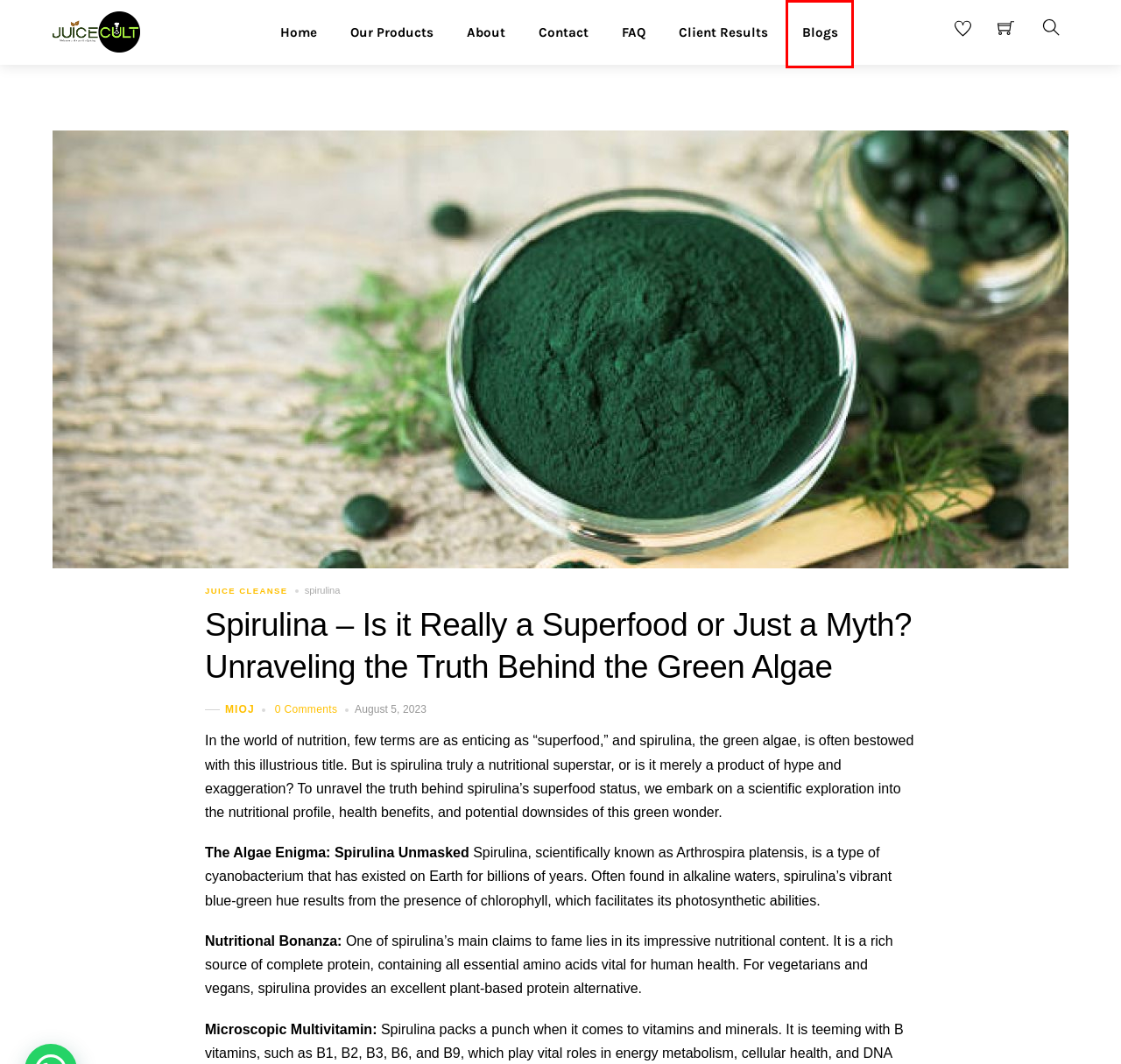Analyze the screenshot of a webpage featuring a red rectangle around an element. Pick the description that best fits the new webpage after interacting with the element inside the red bounding box. Here are the candidates:
A. FAQ - Juice Cult
B. Blogs - Juice Cult
C. Wishlist - Juice Cult
D. About Us - Juice Cult
E. Contact Us - Juice Cult
F. Client Results - Juice Cult
G. mioj - Juice Cult
H. JUICE CULT - Juice Order Online in Delhi NCR

B